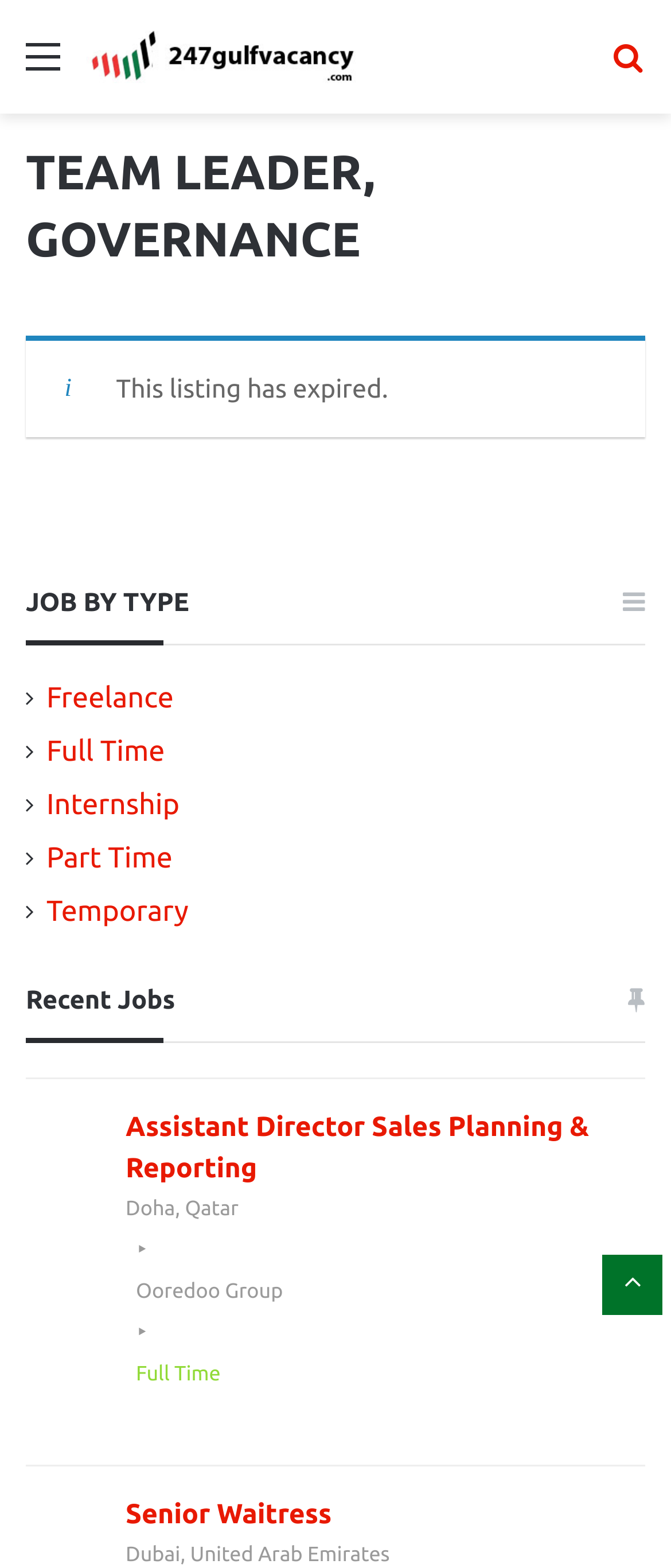Respond to the following question using a concise word or phrase: 
What is the status of the job listing?

Expired